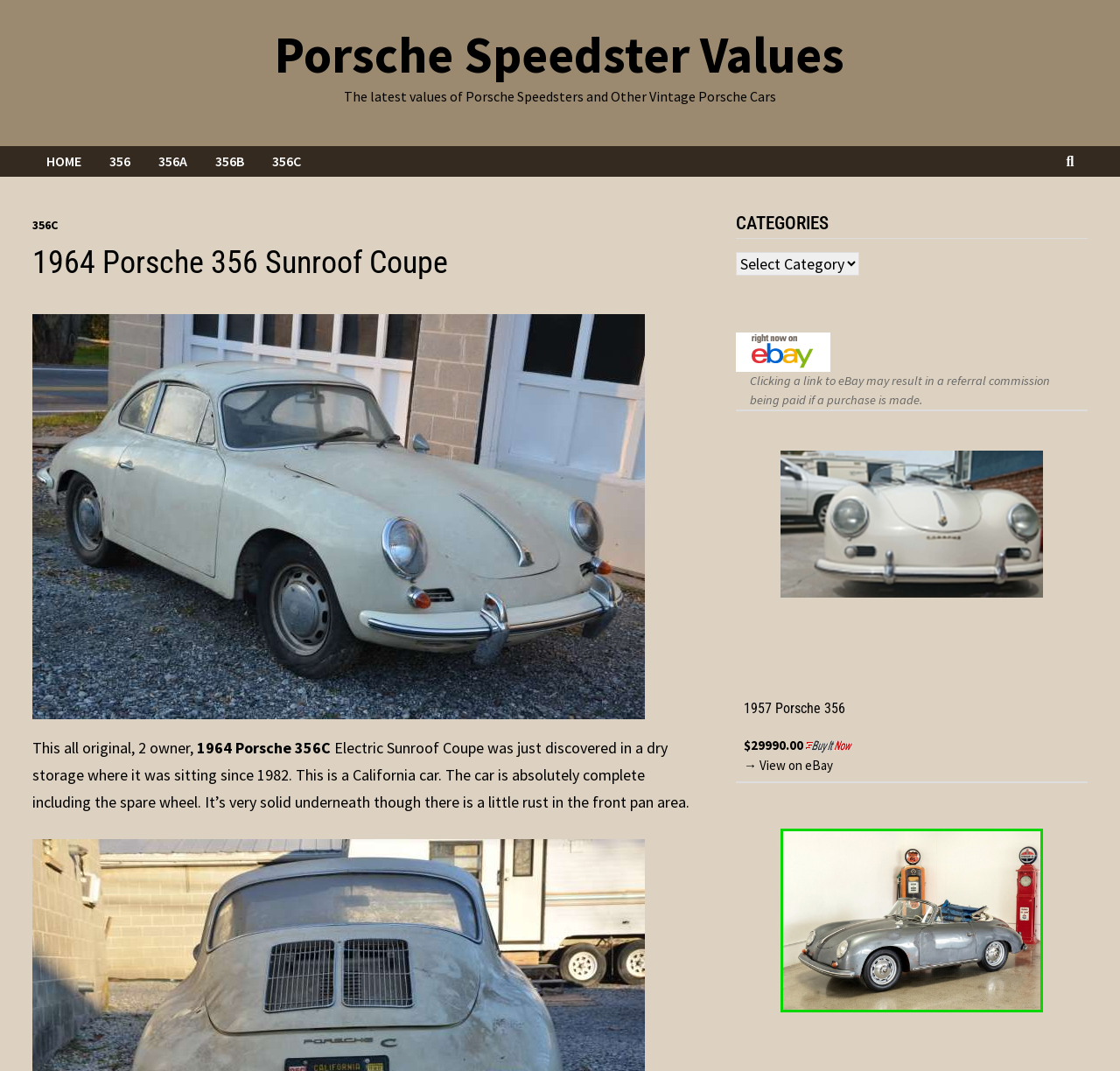Where can I view the 1958 Porsche 356 356A Super Cabriolet?
Kindly offer a comprehensive and detailed response to the question.

The link '→ View on eBay' is located below the image of the 1958 Porsche 356 356A Super Cabriolet, indicating that the car can be viewed on eBay.